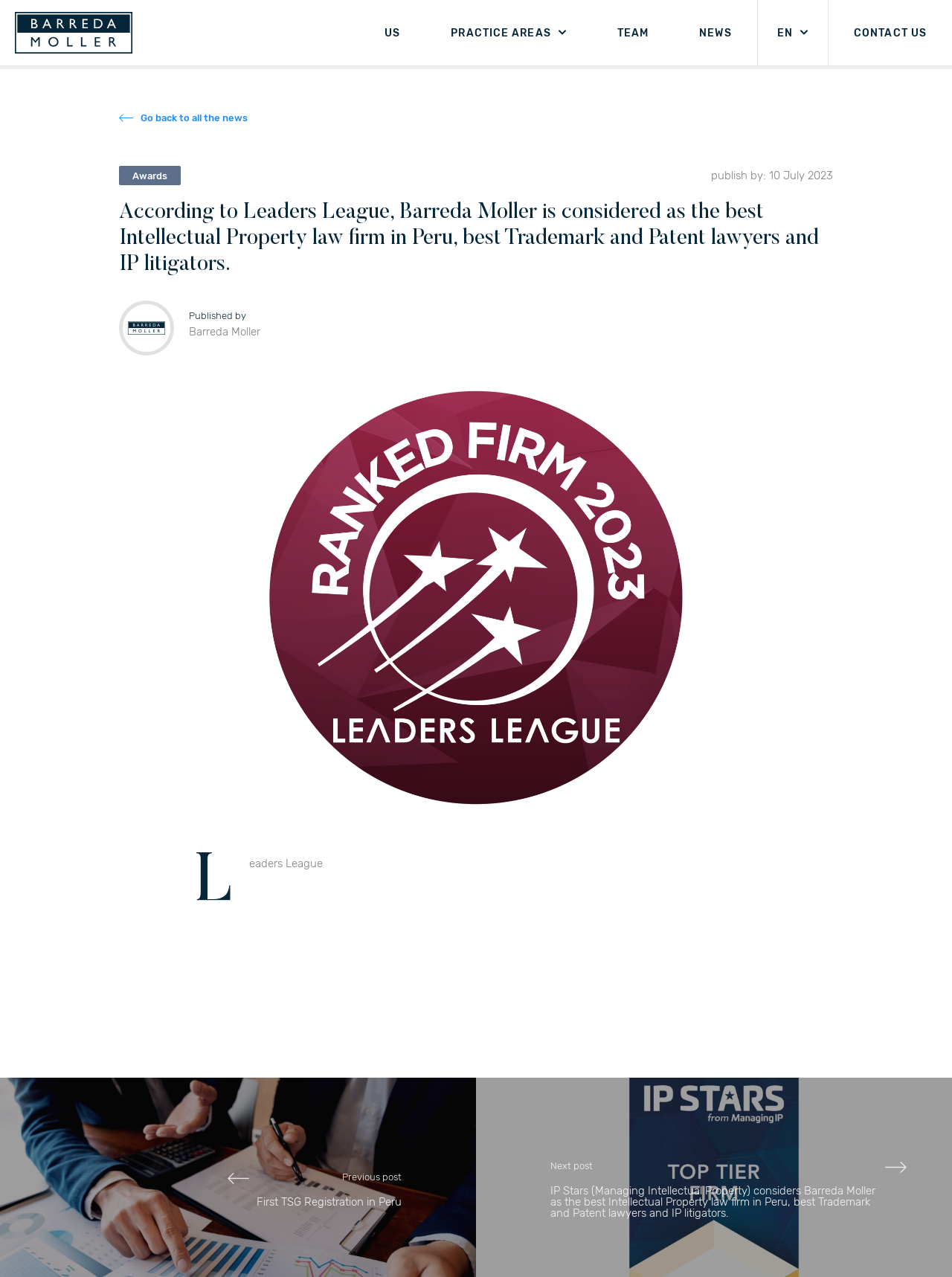Find the headline of the webpage and generate its text content.

According to Leaders League, Barreda Moller is considered as the best Intellectual Property law firm in Peru, best Trademark and Patent lawyers and IP litigators.